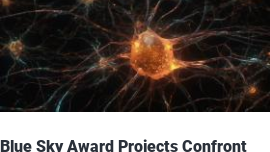What is the significance of the neuron in the image?
Using the image as a reference, give a one-word or short phrase answer.

Symbolizing research focus